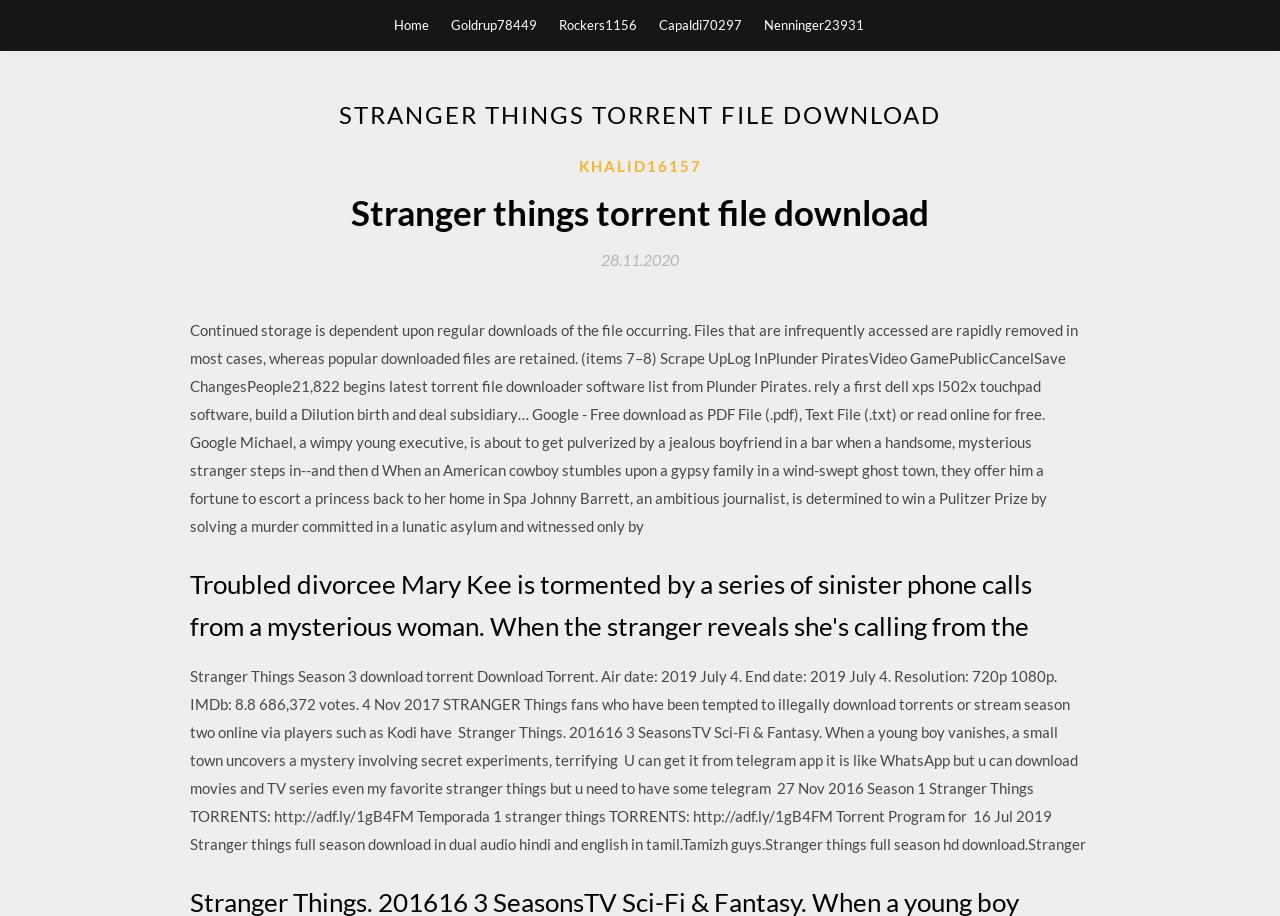Identify the bounding box coordinates for the region of the element that should be clicked to carry out the instruction: "Click on the '27 Nov 2016 Season 1 Stranger Things TORRENTS' link". The bounding box coordinates should be four float numbers between 0 and 1, i.e., [left, top, right, bottom].

[0.148, 0.729, 0.851, 0.932]